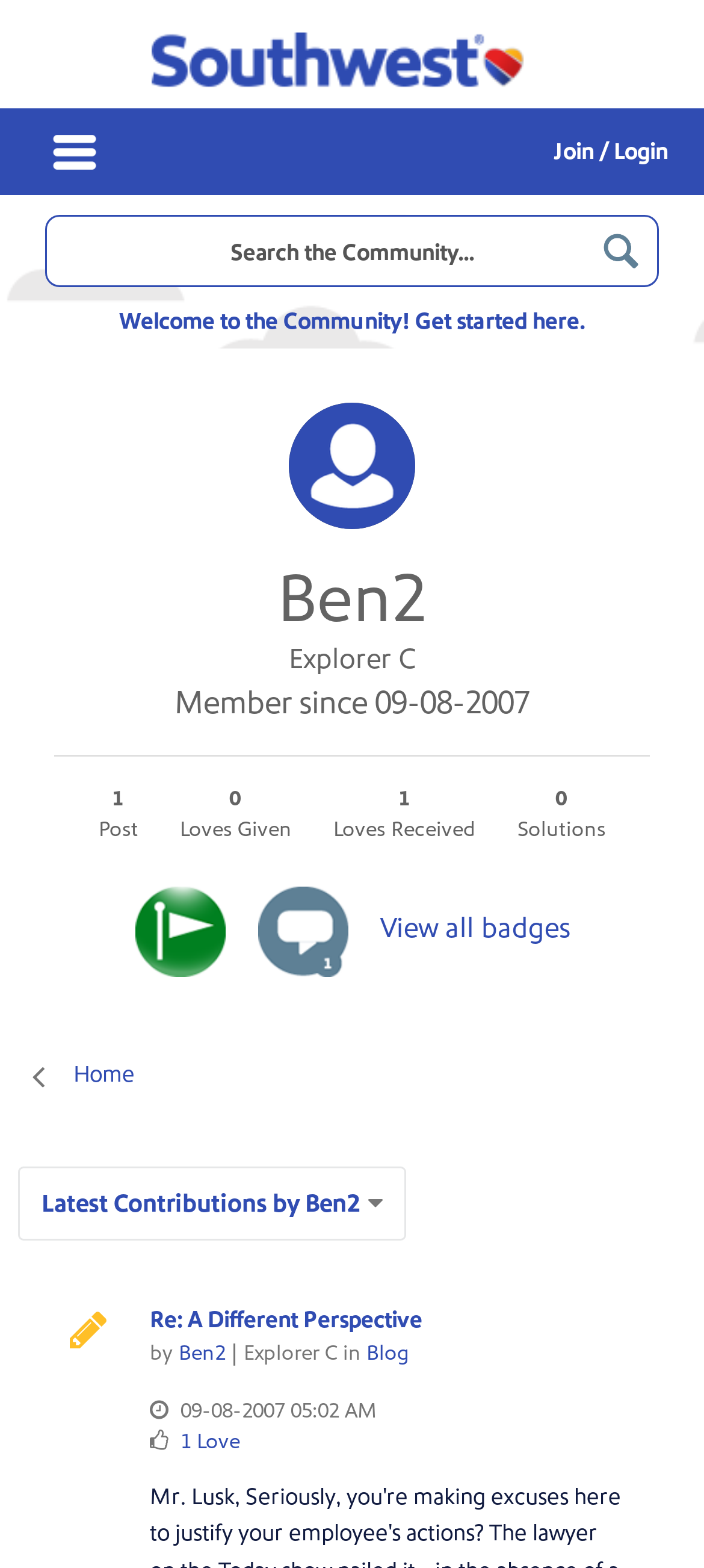Please find the bounding box coordinates of the element that needs to be clicked to perform the following instruction: "Search for something". The bounding box coordinates should be four float numbers between 0 and 1, represented as [left, top, right, bottom].

[0.846, 0.144, 0.918, 0.176]